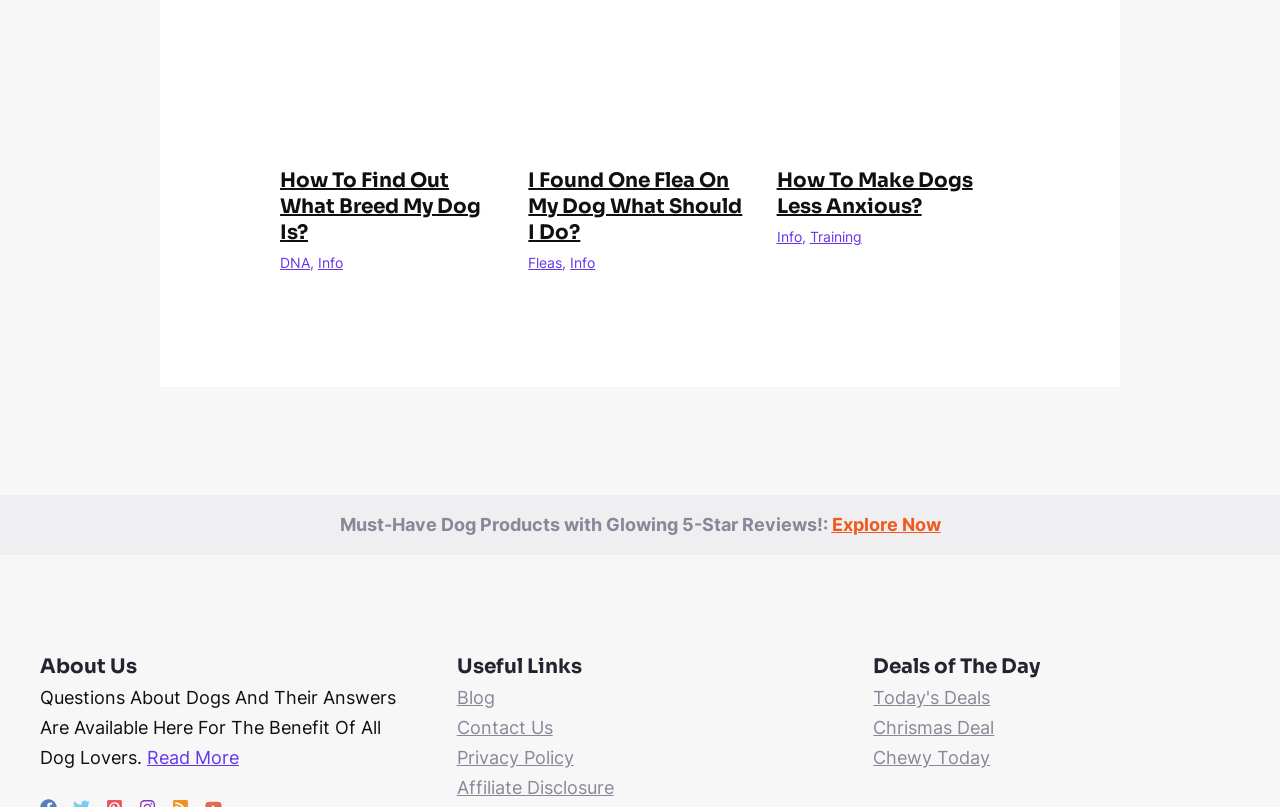What is the topic of the first article?
Using the picture, provide a one-word or short phrase answer.

Dog breed